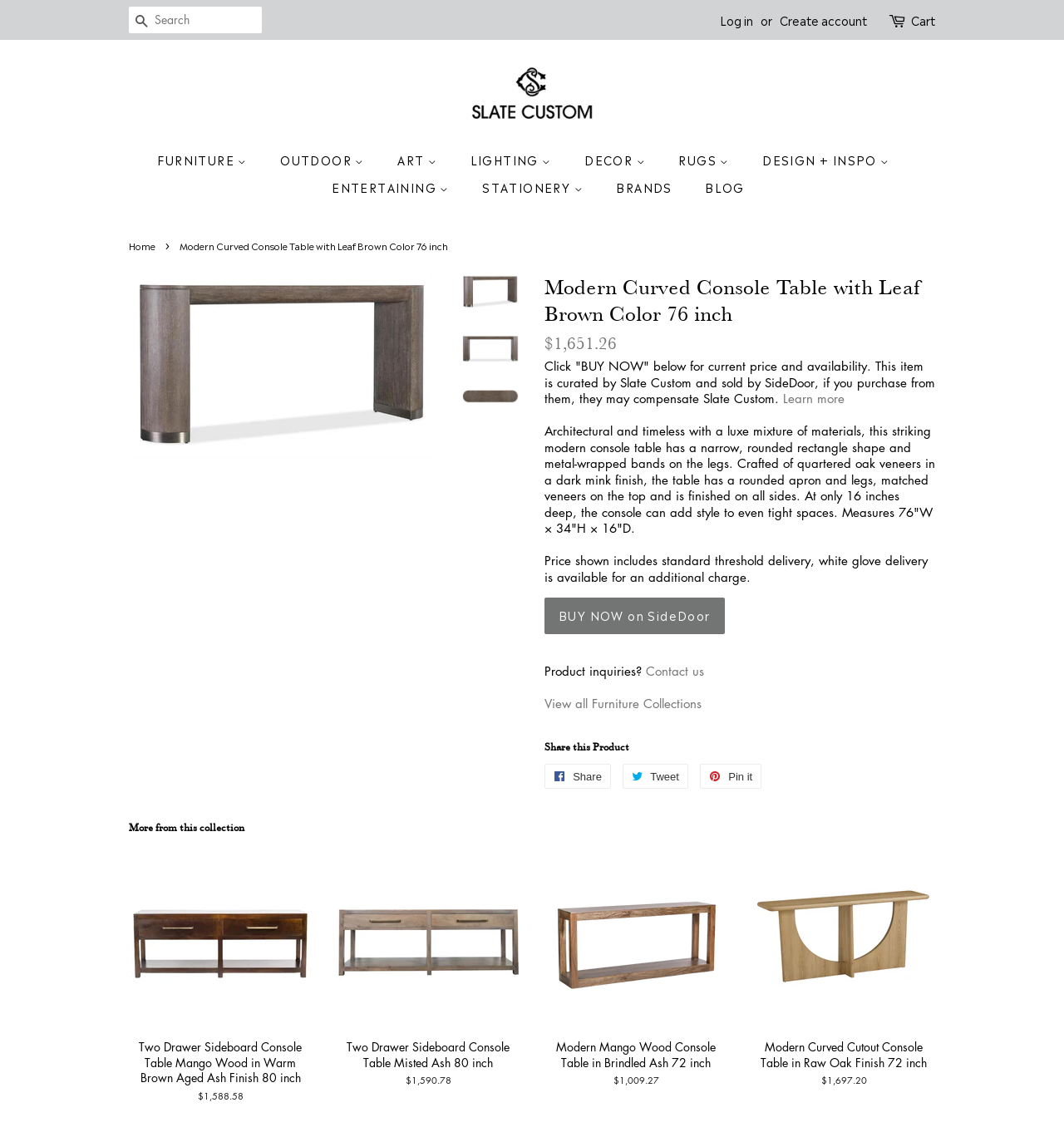Give a full account of the webpage's elements and their arrangement.

This webpage is about a modern console table with a leaf brown color, 76 inches in length, from SLATE CUSTOM. At the top, there is a search bar with a search button and a login/create account section. To the right of the search bar, there are links to the cart and an empty link.

Below the search bar, there is a navigation menu with three main categories: FURNITURE, OUTDOOR, and ART. The FURNITURE category has 24 subcategories, including Accent Chairs, Accent Tables, Bar Carts + Cabinets, and more. The OUTDOOR category has 17 subcategories, including Accent Chairs, Adirondack Chairs, Bar + Counter Stools, and more. The ART category has 18 subcategories, including Original Paintings, Exclusive Fine Art Prints, Abstract, and more.

To the right of the navigation menu, there is a large image of the modern console table with a leaf brown color, 76 inches in length, from SLATE CUSTOM.